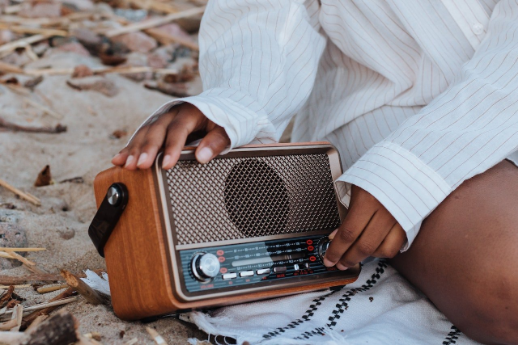Elaborate on the contents of the image in great detail.

In a serene outdoor setting, a child sits on sandy ground adorned with scattered leaves. They gently adjust an old-fashioned wooden radio, focusing intently as they explore its controls. The radio showcases a vintage design with a prominent speaker grill and various dials, suggesting a connection to music or stories that resonate with their imagination. Dressed in a light-colored shirt with subtle stripes, the child's carefree vibe contrasts beautifully with the nostalgia of the radio, evoking memories of leisure moments filled with music and entertainment. The scene captures a delightful blend of youthful curiosity and the timeless enjoyment of listening to the radio in nature.